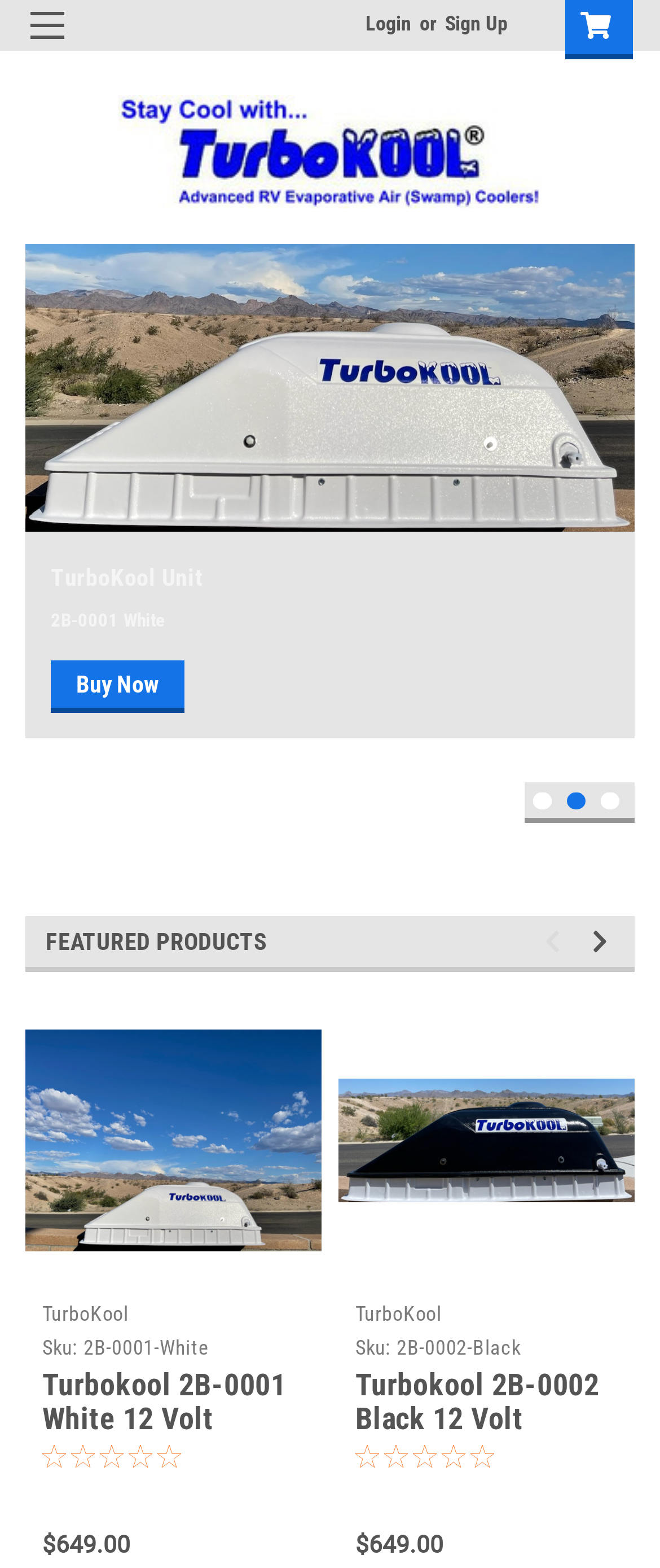Please reply with a single word or brief phrase to the question: 
How many images are associated with the first product?

6